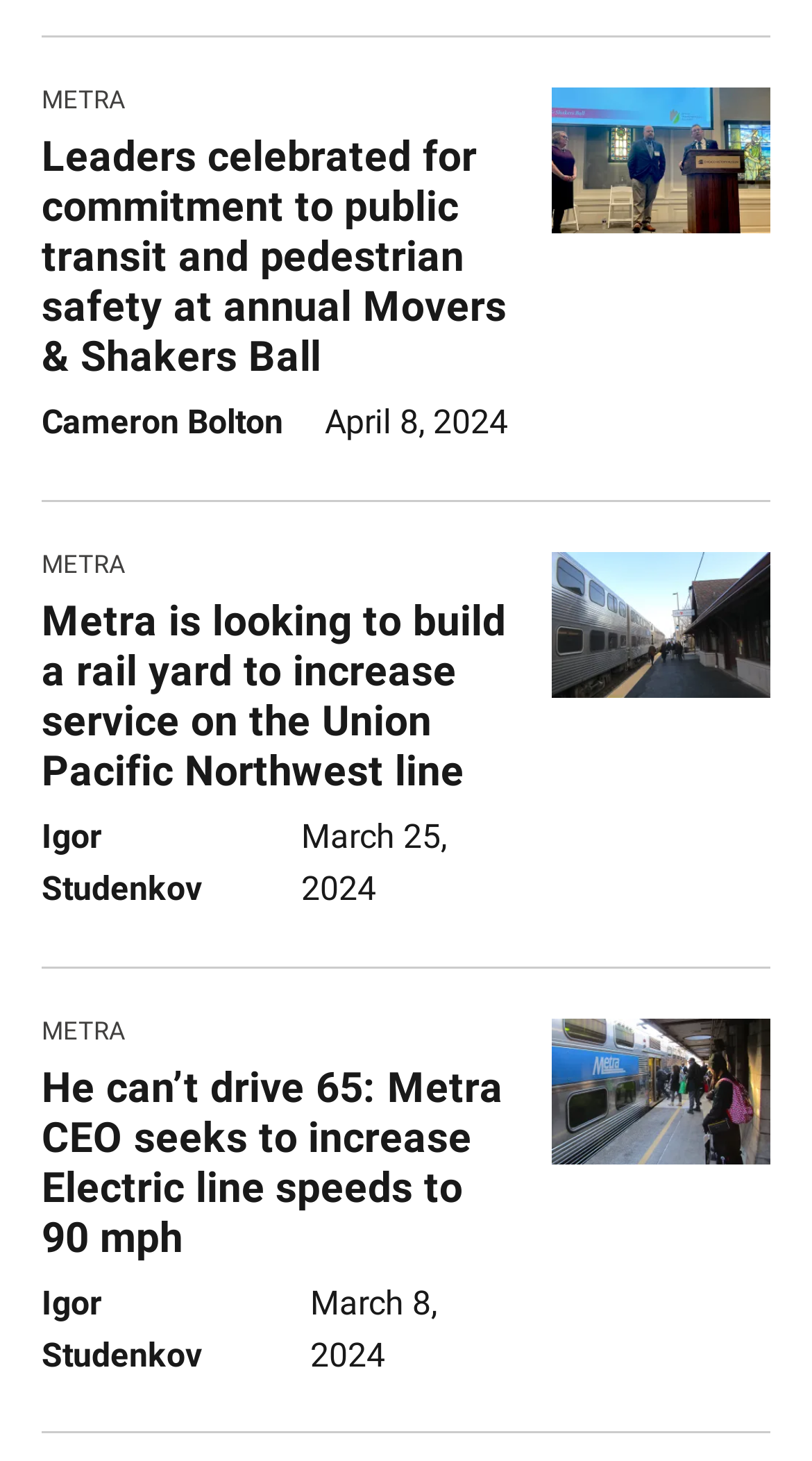Provide the bounding box coordinates of the section that needs to be clicked to accomplish the following instruction: "visit Cameron Bolton's page."

[0.051, 0.275, 0.349, 0.302]